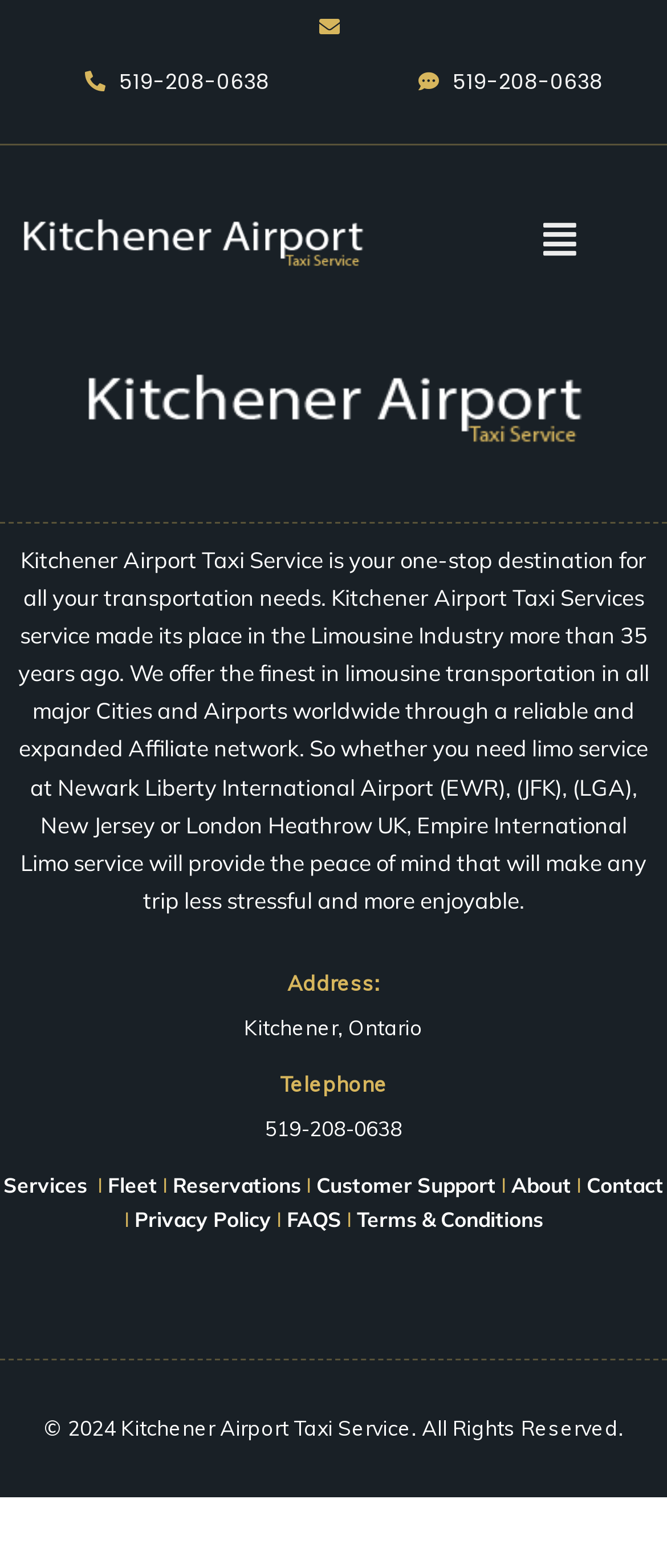Determine the bounding box coordinates of the clickable region to follow the instruction: "Check the address".

[0.365, 0.647, 0.635, 0.663]